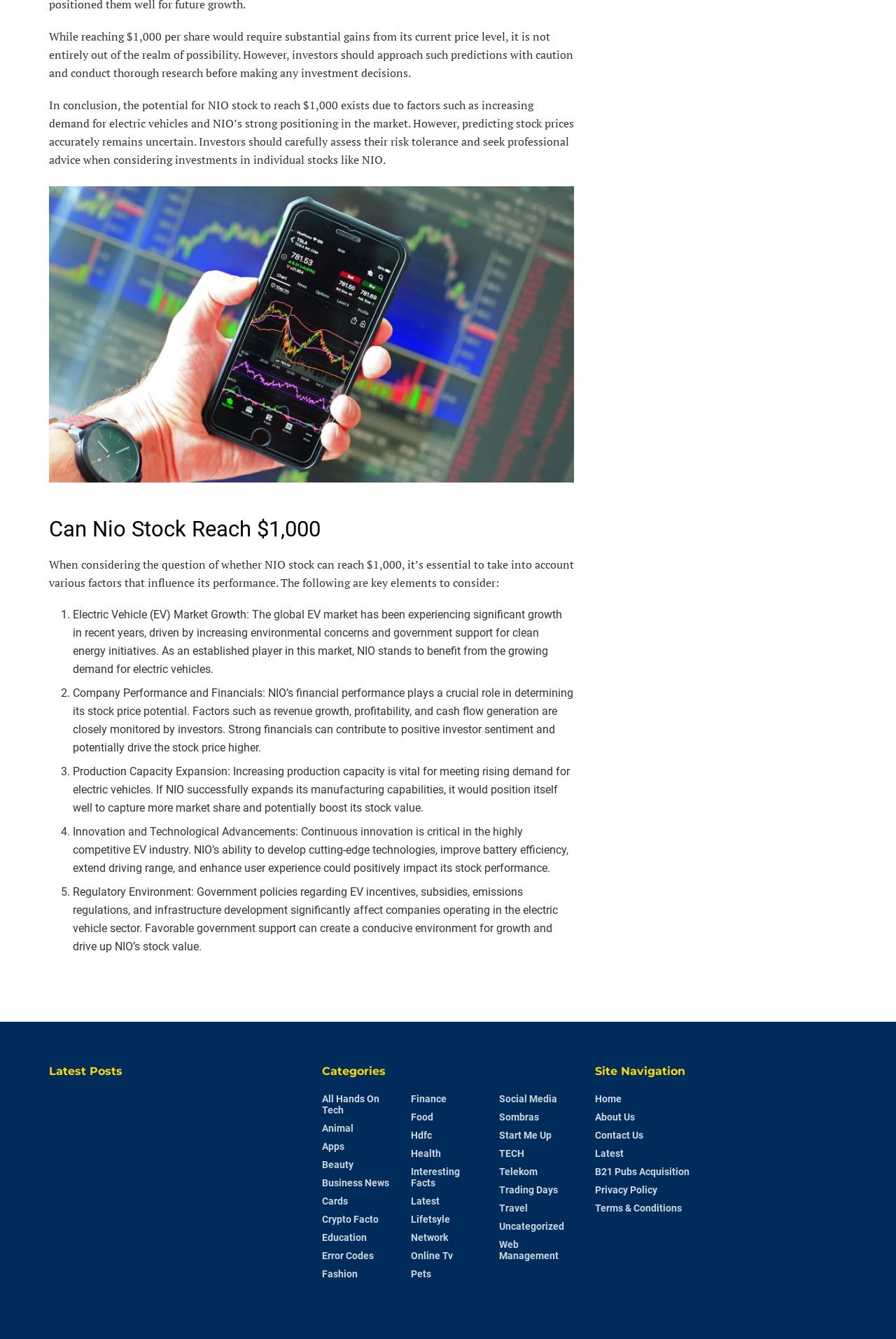Pinpoint the bounding box coordinates of the element you need to click to execute the following instruction: "Learn about the company's performance and financials". The bounding box should be represented by four float numbers between 0 and 1, in the format [left, top, right, bottom].

[0.081, 0.512, 0.64, 0.563]